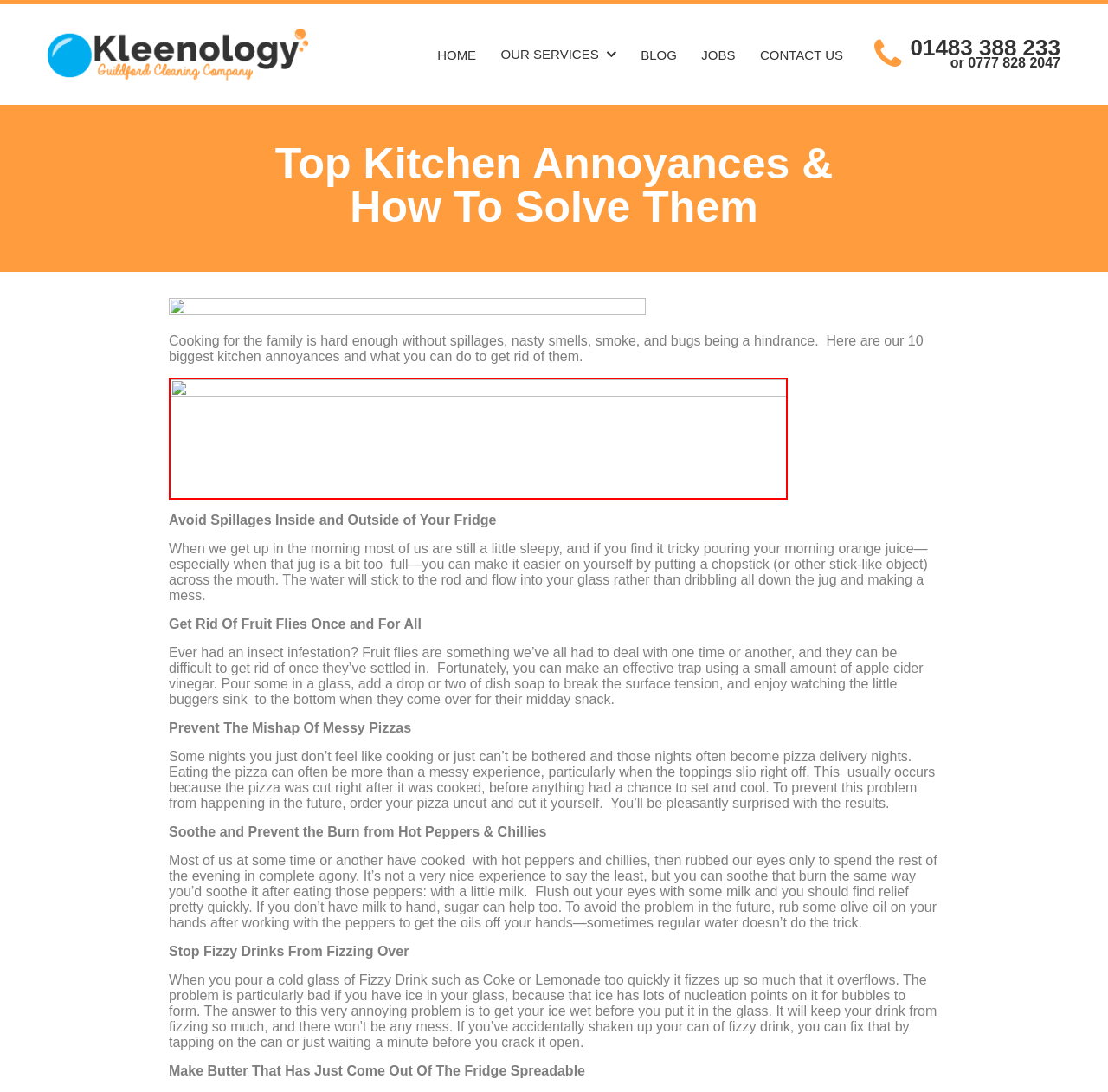What is the purpose of putting a chopstick across the mouth of a jug?
From the screenshot, provide a brief answer in one word or phrase.

To avoid spillages